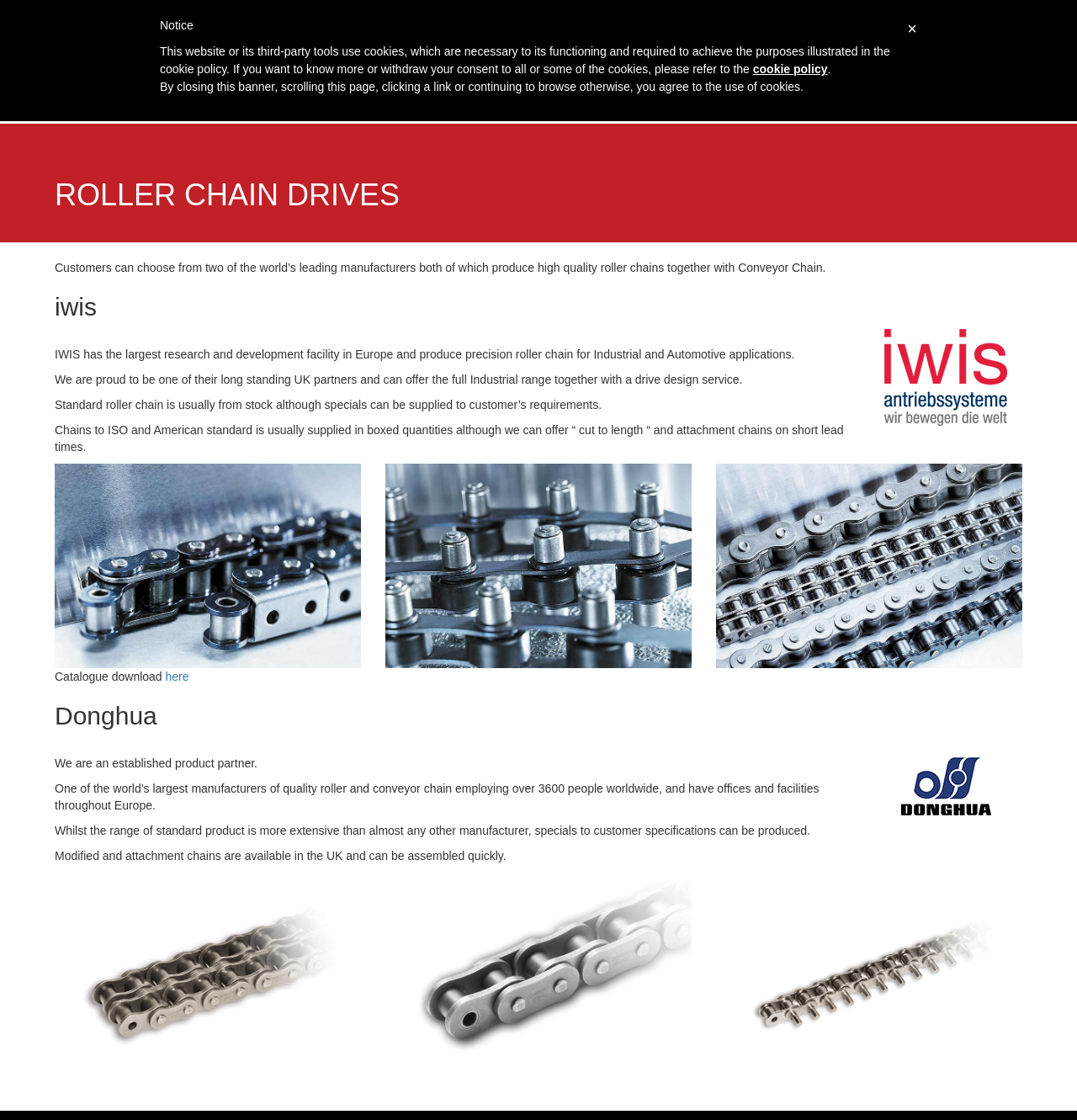What is the location of the Facebook link?
Based on the screenshot, provide your answer in one word or phrase.

Bottom right